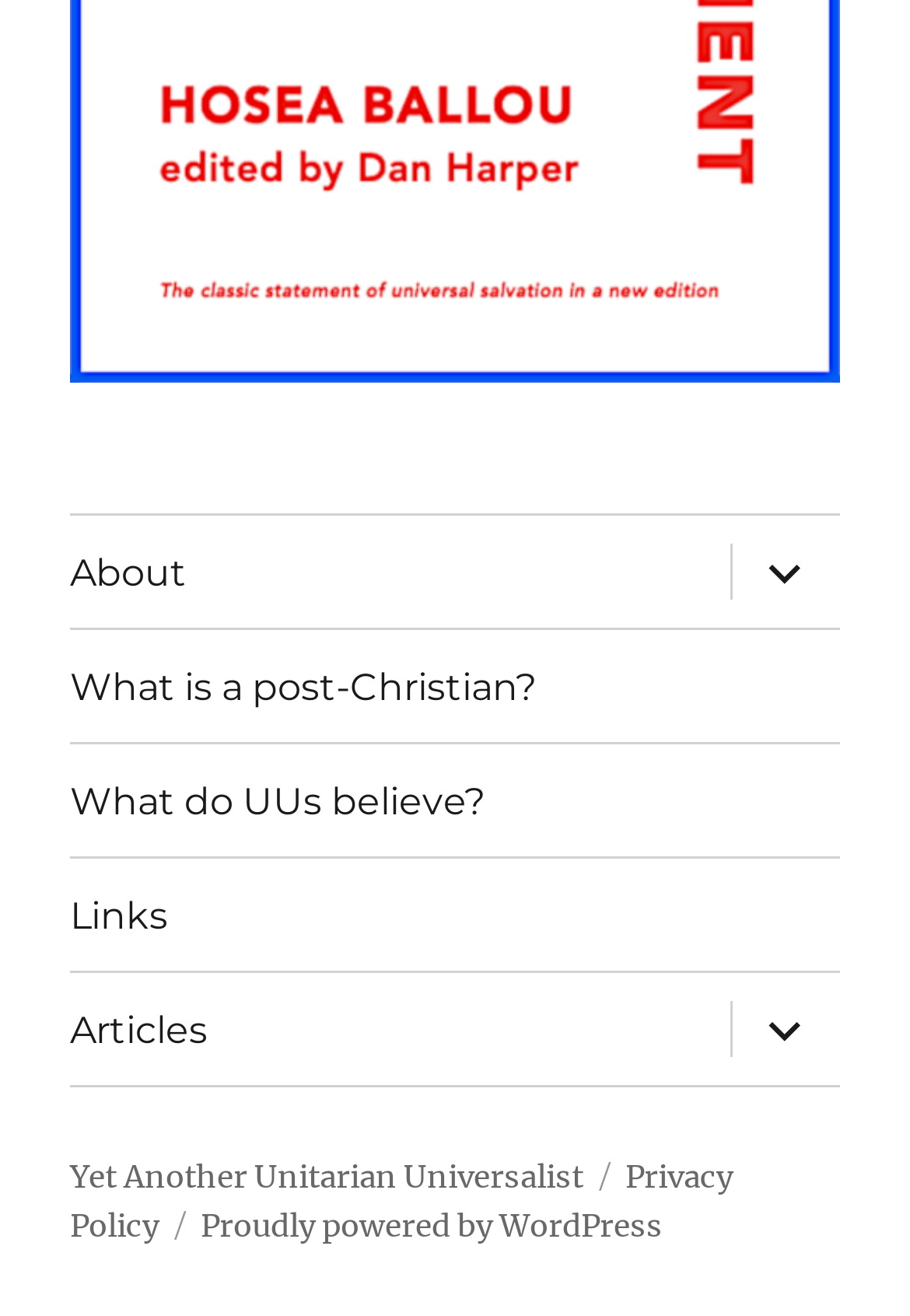What is the title of the book cover?
Using the picture, provide a one-word or short phrase answer.

Treatise on Atonement